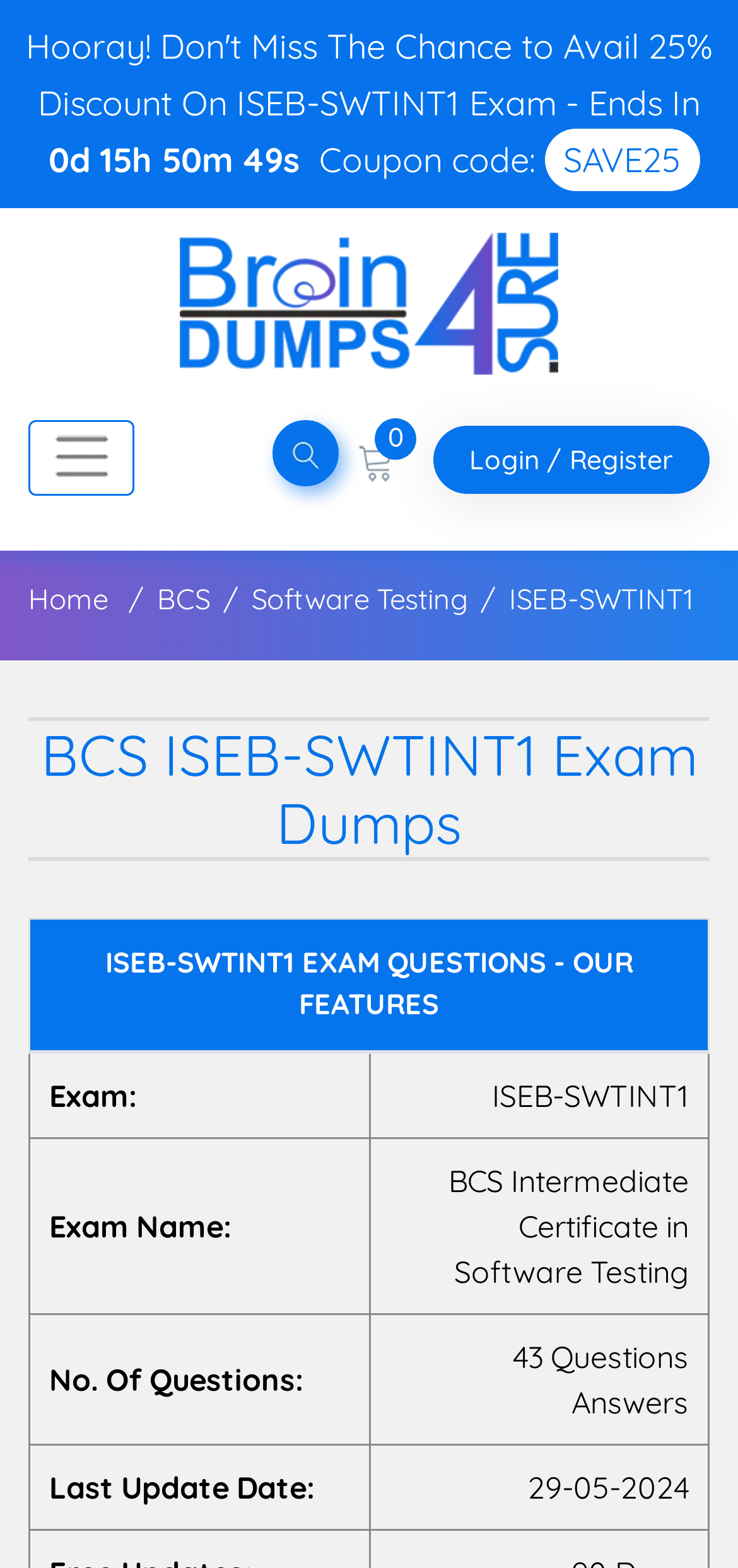Extract the bounding box coordinates for the described element: "parent_node: 0 aria-label="Search-btn"". The coordinates should be represented as four float numbers between 0 and 1: [left, top, right, bottom].

[0.395, 0.268, 0.484, 0.31]